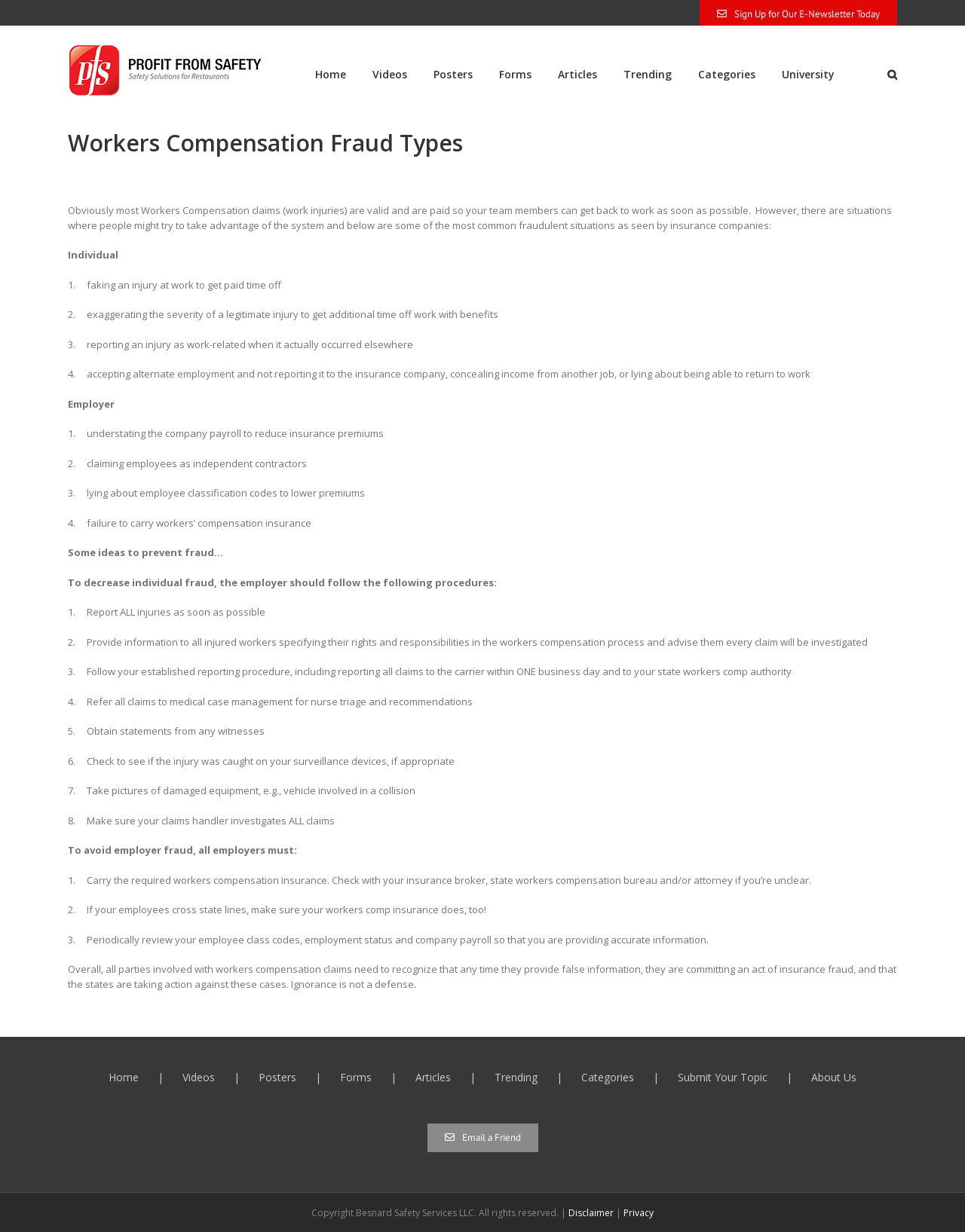Give a one-word or short-phrase answer to the following question: 
What are the types of workers' compensation fraud?

Individual and Employer